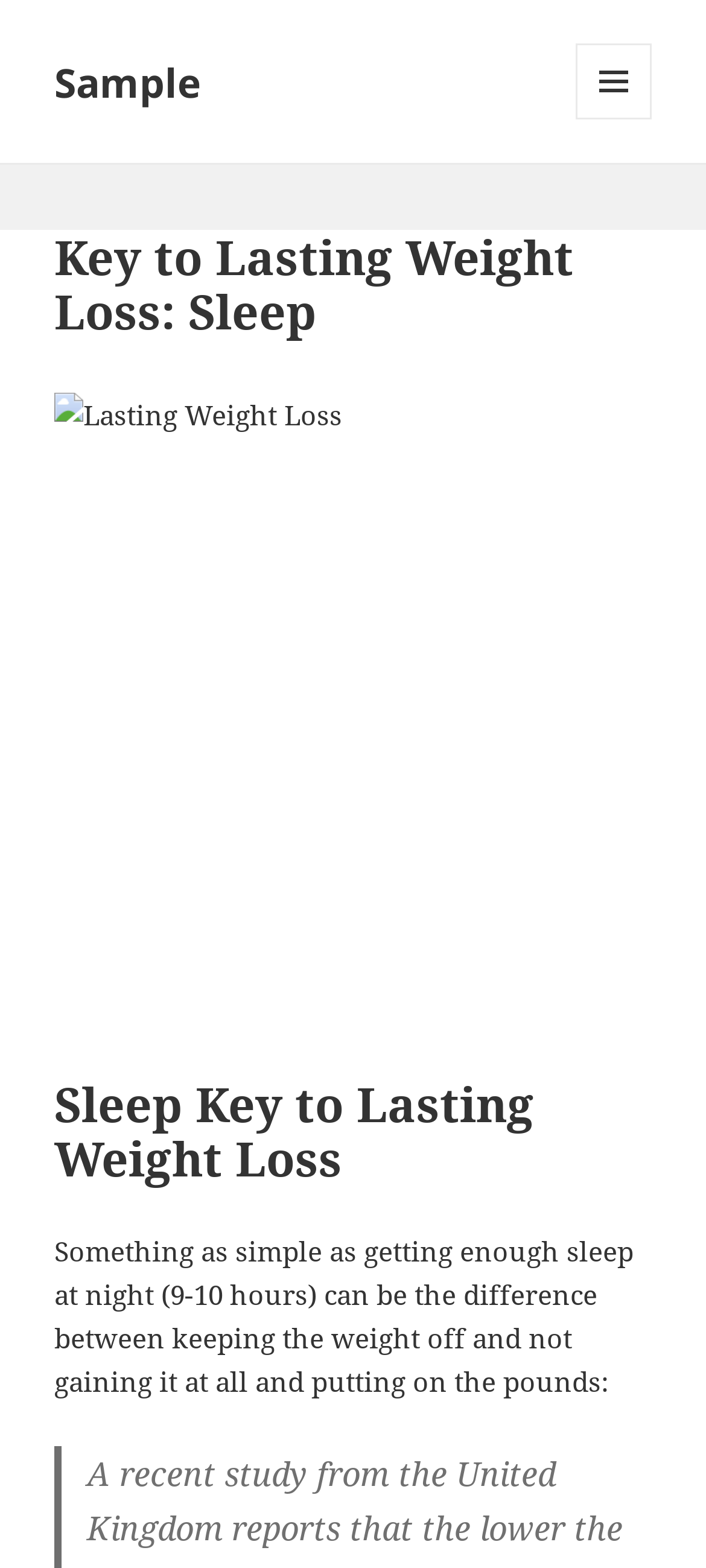Analyze the image and answer the question with as much detail as possible: 
What is the position of the 'MENU AND WIDGETS' button?

Based on the bounding box coordinates [0.815, 0.028, 0.923, 0.076] of the button ' MENU AND WIDGETS', it is located at the top right corner of the webpage.